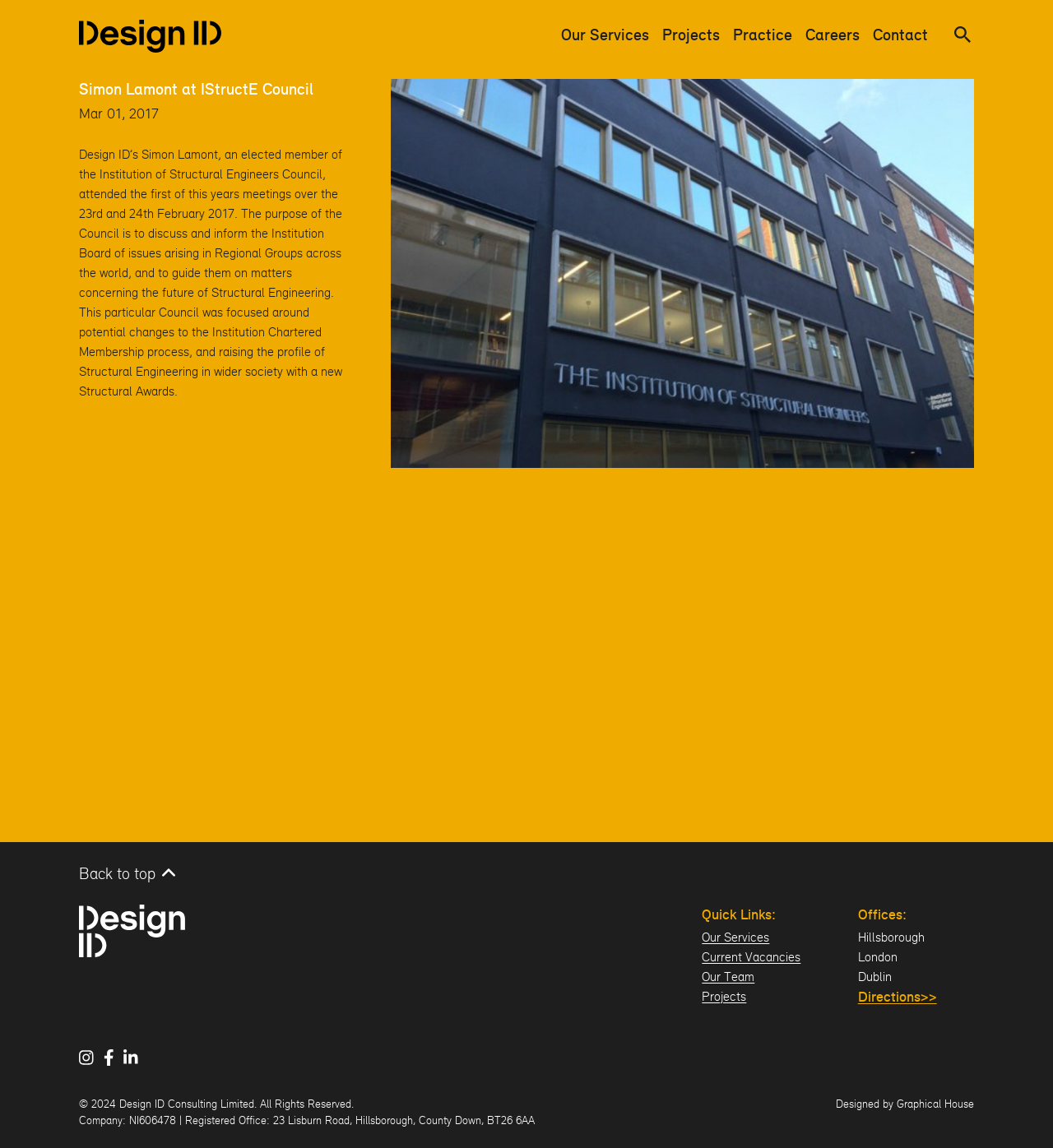What is the name of the company?
Based on the screenshot, give a detailed explanation to answer the question.

The company name is mentioned at the bottom of the webpage, along with its registration number and address.